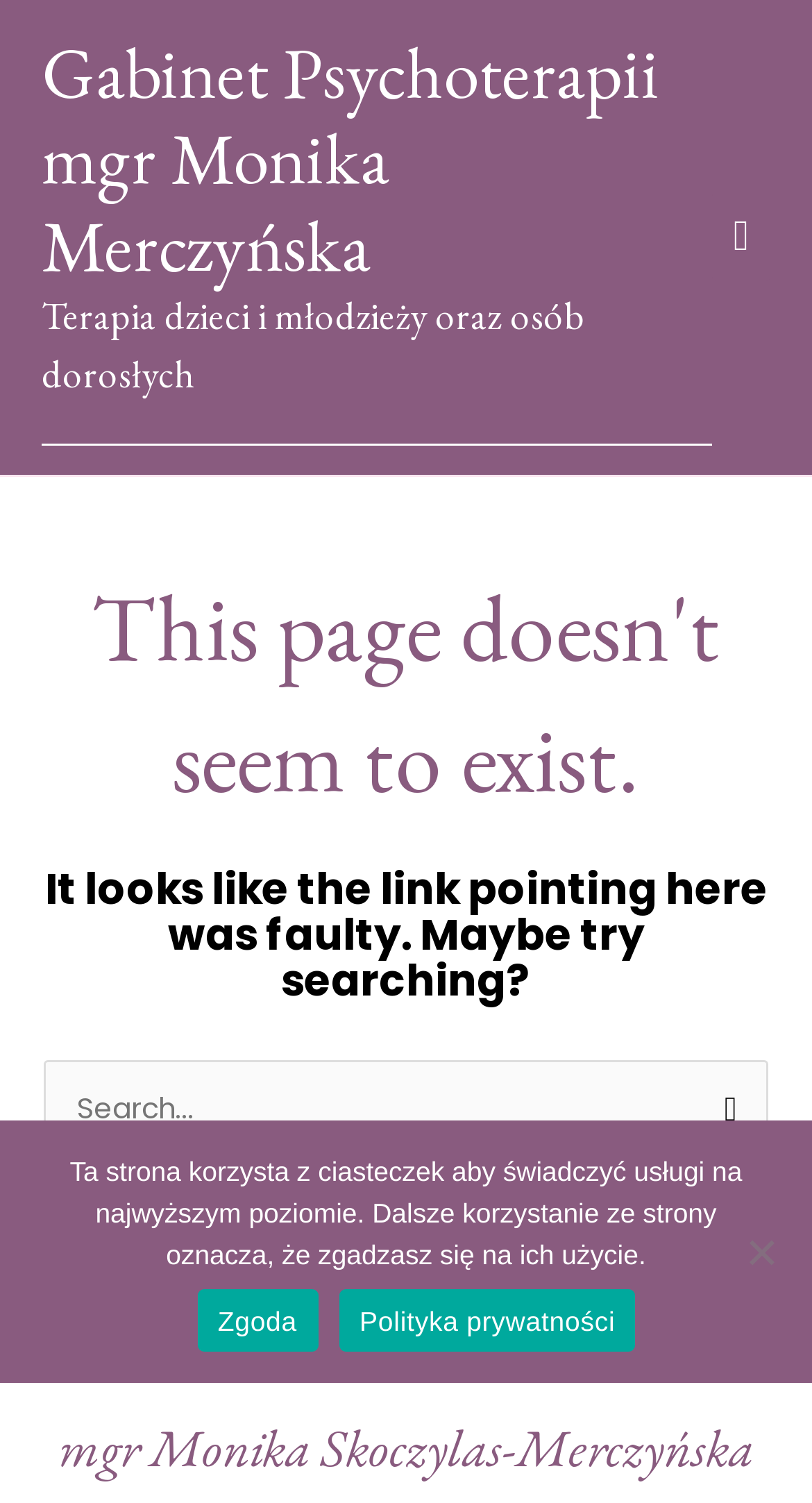Can you give a detailed response to the following question using the information from the image? What is the error message on the page?

The error message is displayed in a header element at the top of the page, indicating that the page does not exist or the link pointing to it is faulty.